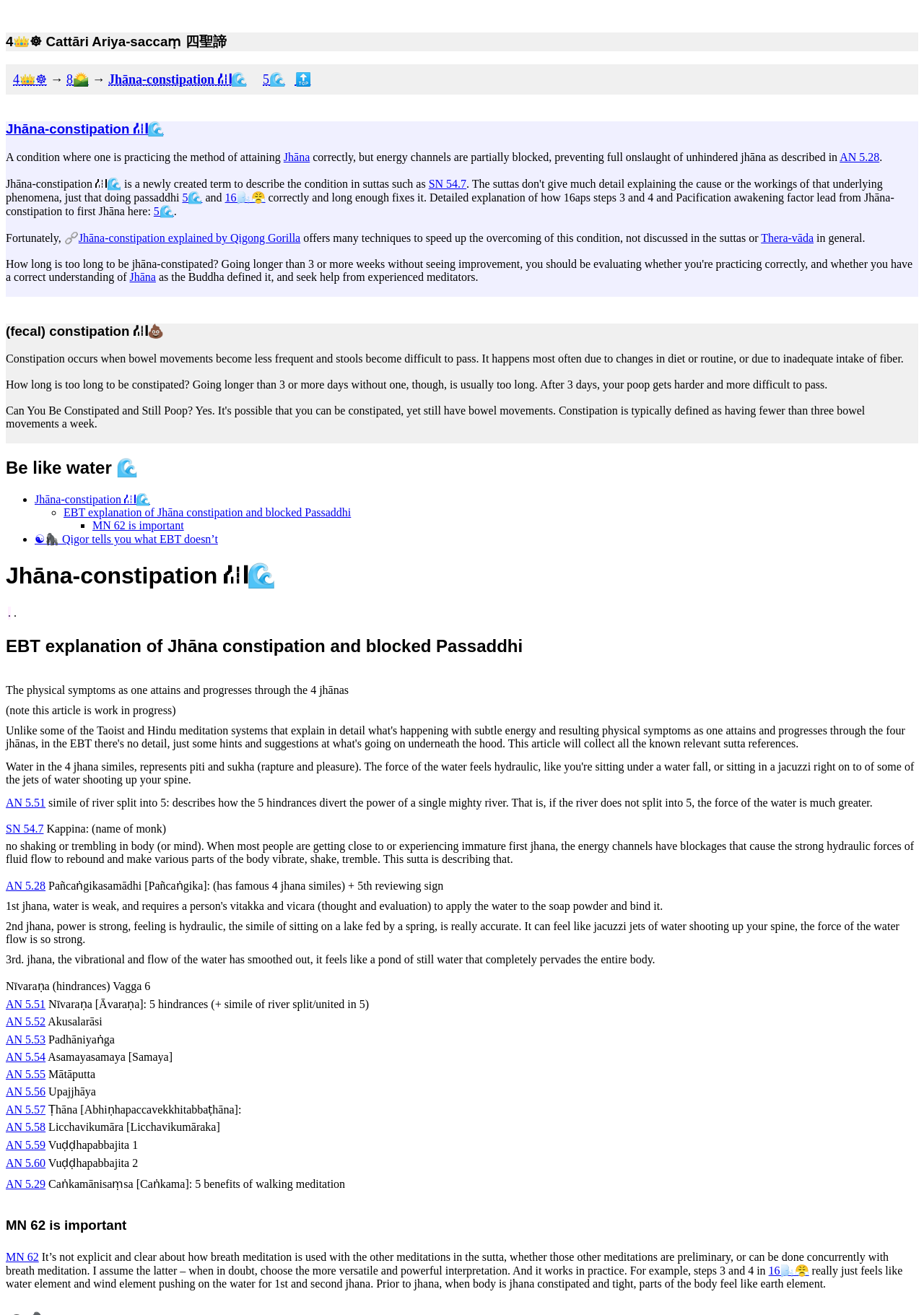Pinpoint the bounding box coordinates of the clickable element needed to complete the instruction: "Visit the 'IT Services' page". The coordinates should be provided as four float numbers between 0 and 1: [left, top, right, bottom].

None